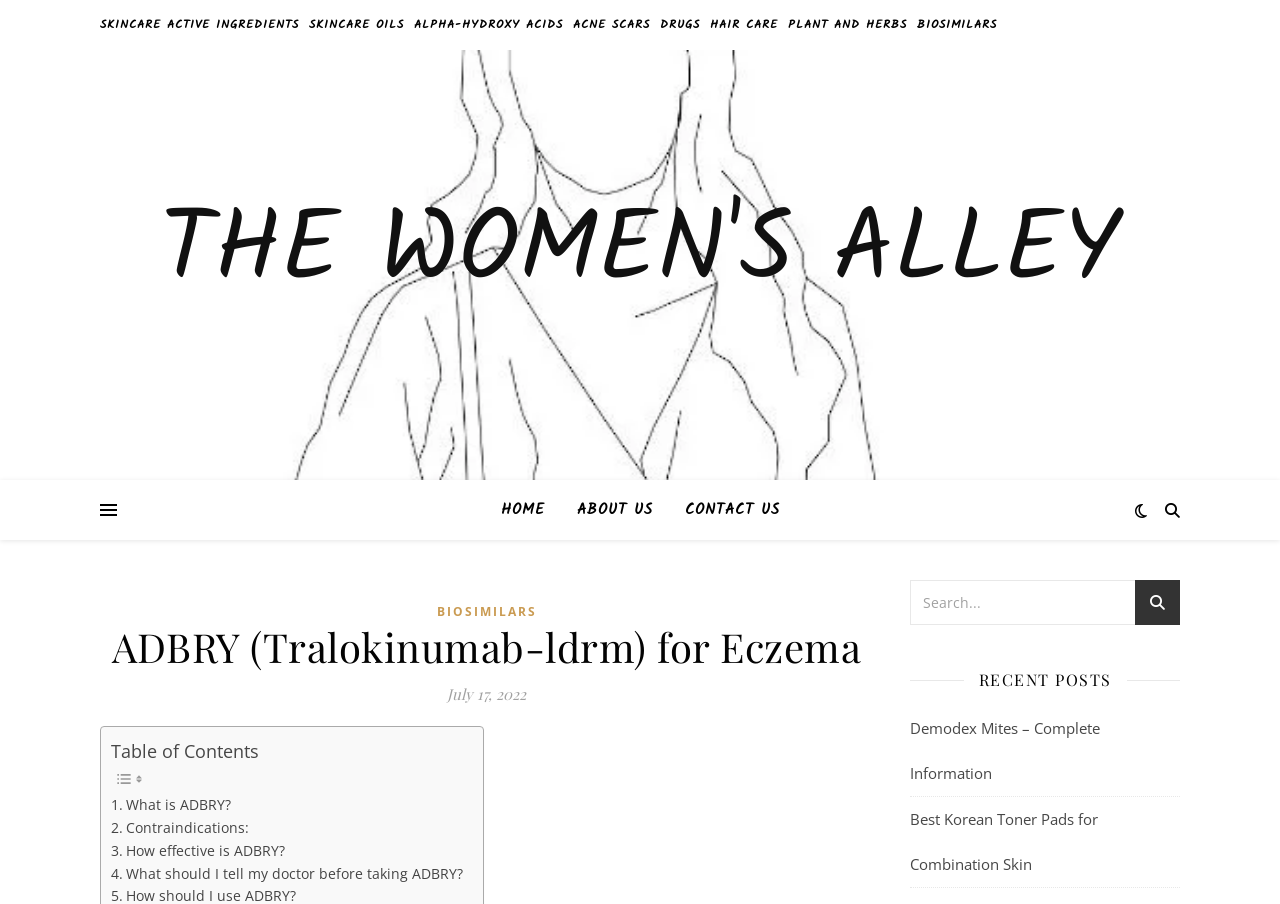Could you locate the bounding box coordinates for the section that should be clicked to accomplish this task: "View GARDEN VISITS".

None